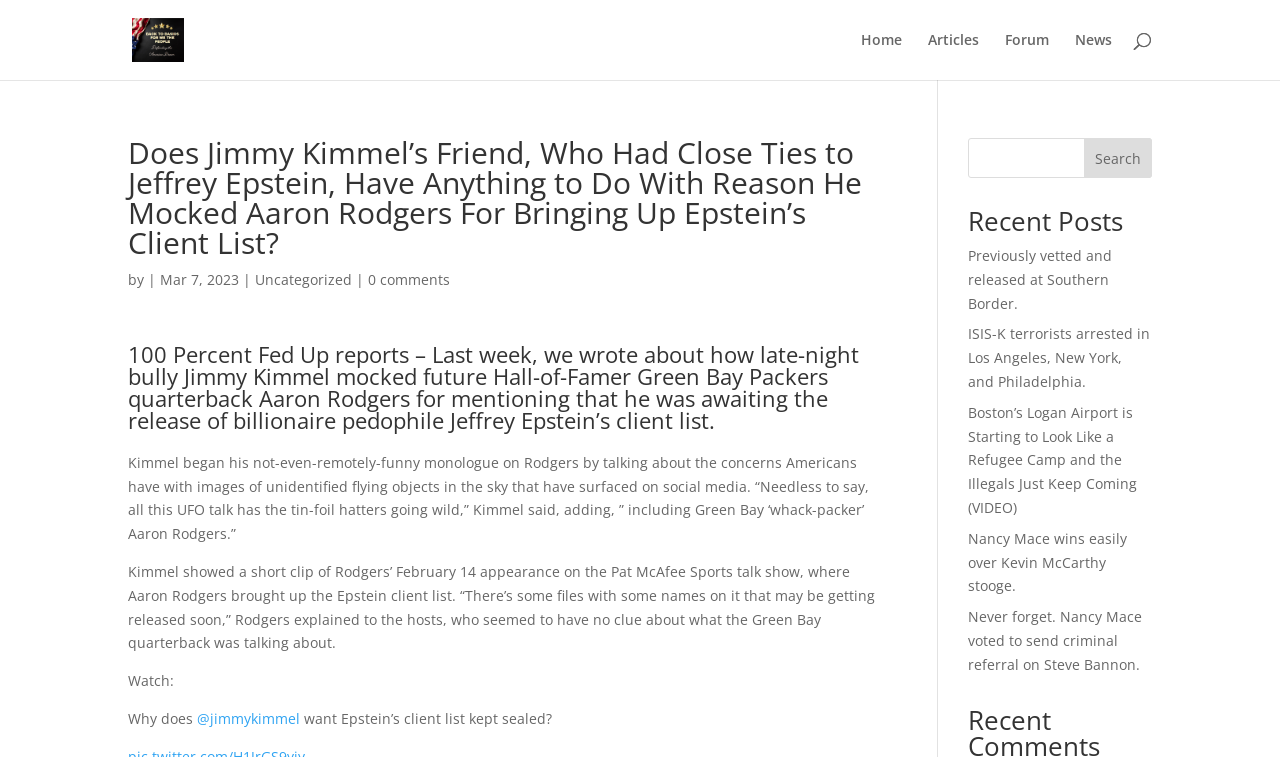Please identify the bounding box coordinates of the element that needs to be clicked to execute the following command: "View recent post about ISIS-K terrorists arrested in Los Angeles, New York, and Philadelphia". Provide the bounding box using four float numbers between 0 and 1, formatted as [left, top, right, bottom].

[0.756, 0.429, 0.899, 0.516]